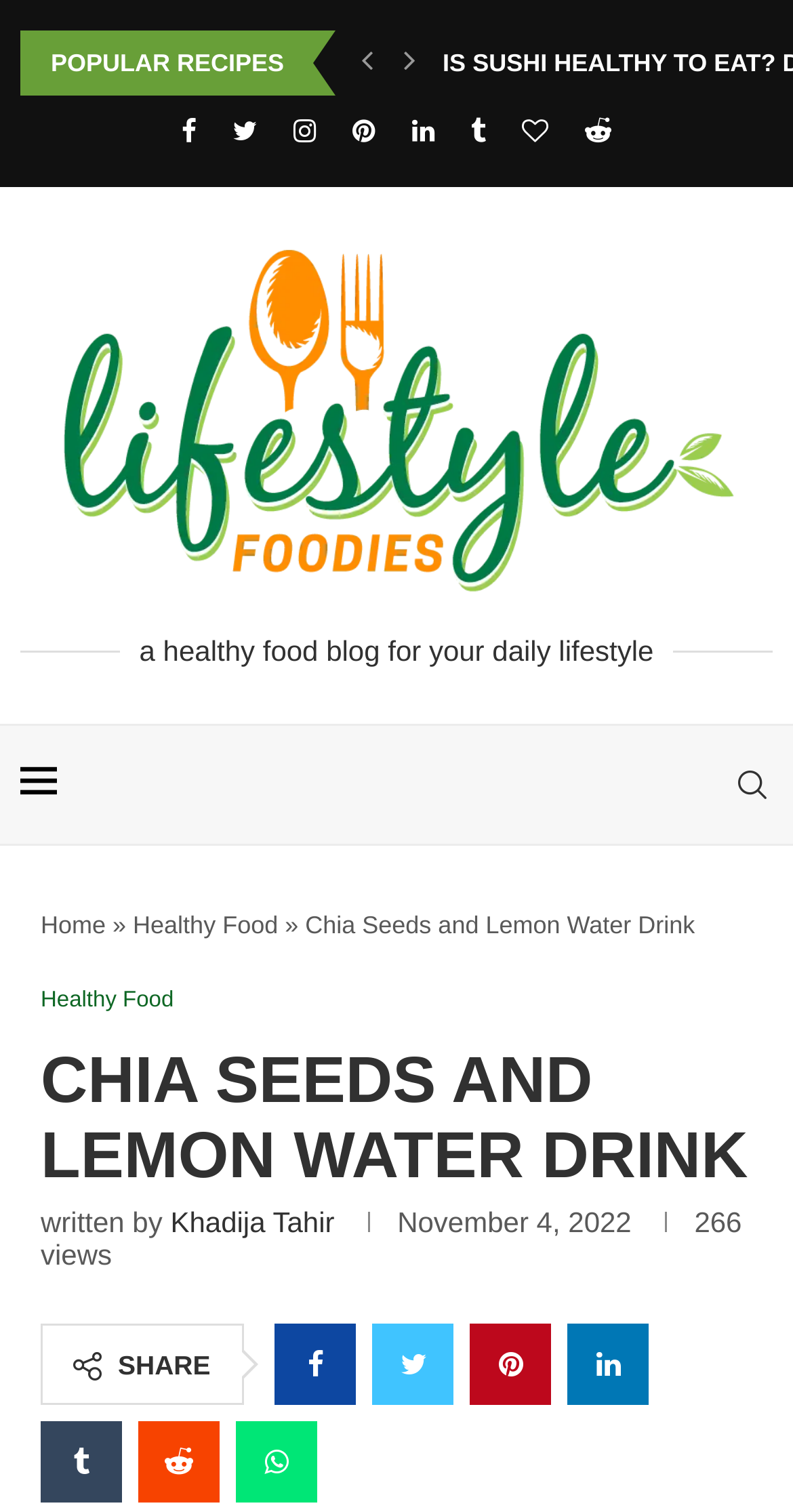Please identify the bounding box coordinates of where to click in order to follow the instruction: "Click on Previous".

[0.443, 0.02, 0.484, 0.063]